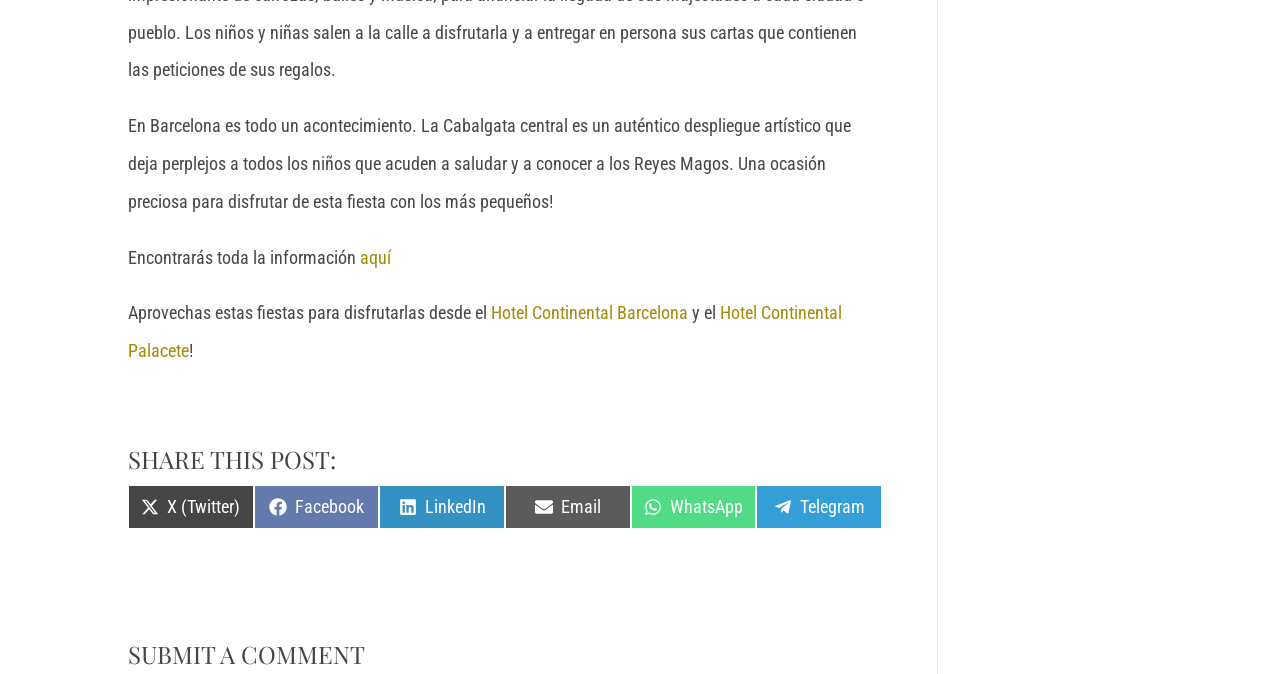What are the two hotel options mentioned in the webpage?
Could you answer the question in a detailed manner, providing as much information as possible?

The webpage mentions two hotel options, Hotel Continental Barcelona and Hotel Continental Palacete, which are linked to the text 'Aprovechas estas fiestas para disfrutarlas desde el' and 'y el' respectively.